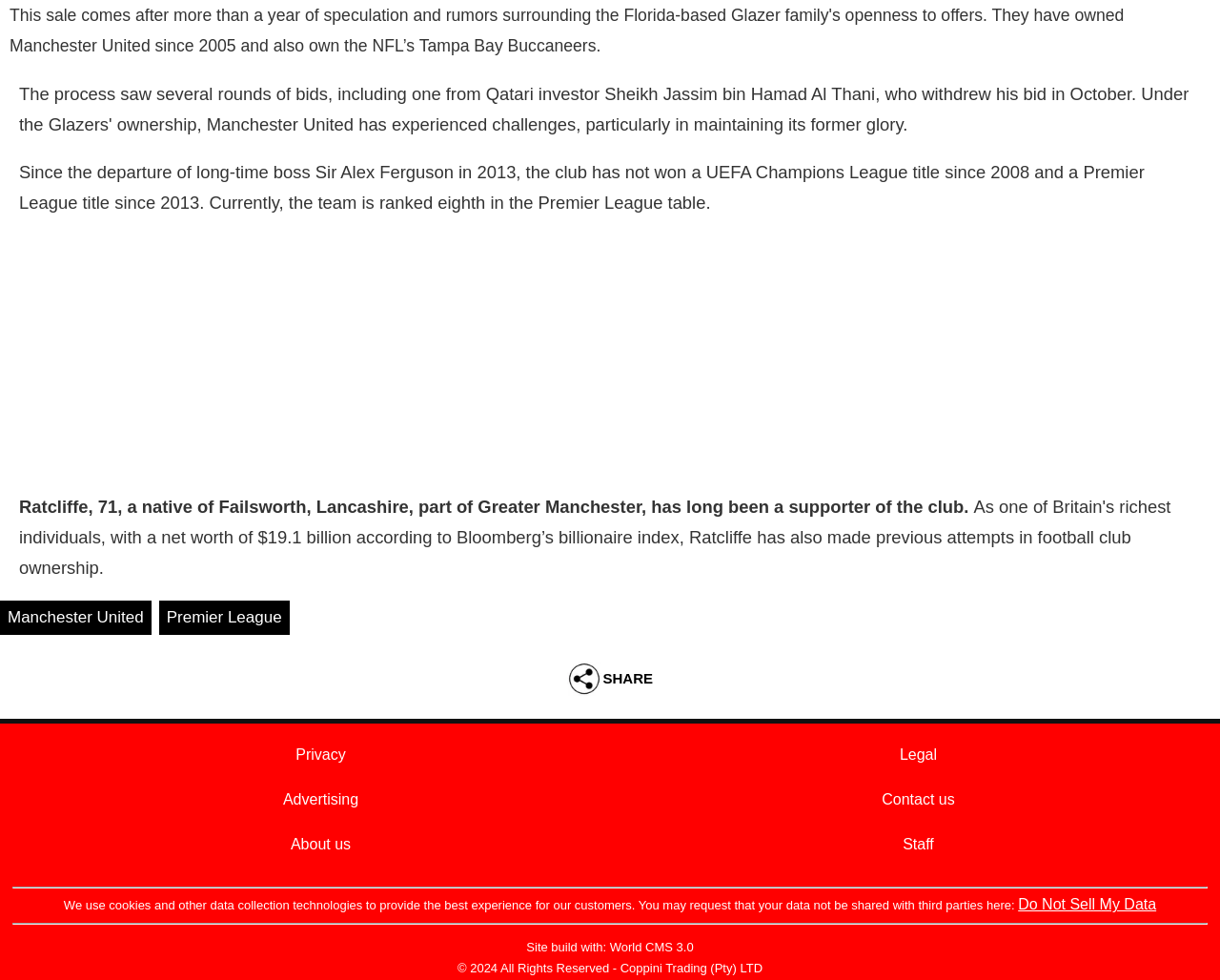What is the current ranking of the team in the Premier League table? Examine the screenshot and reply using just one word or a brief phrase.

Eighth